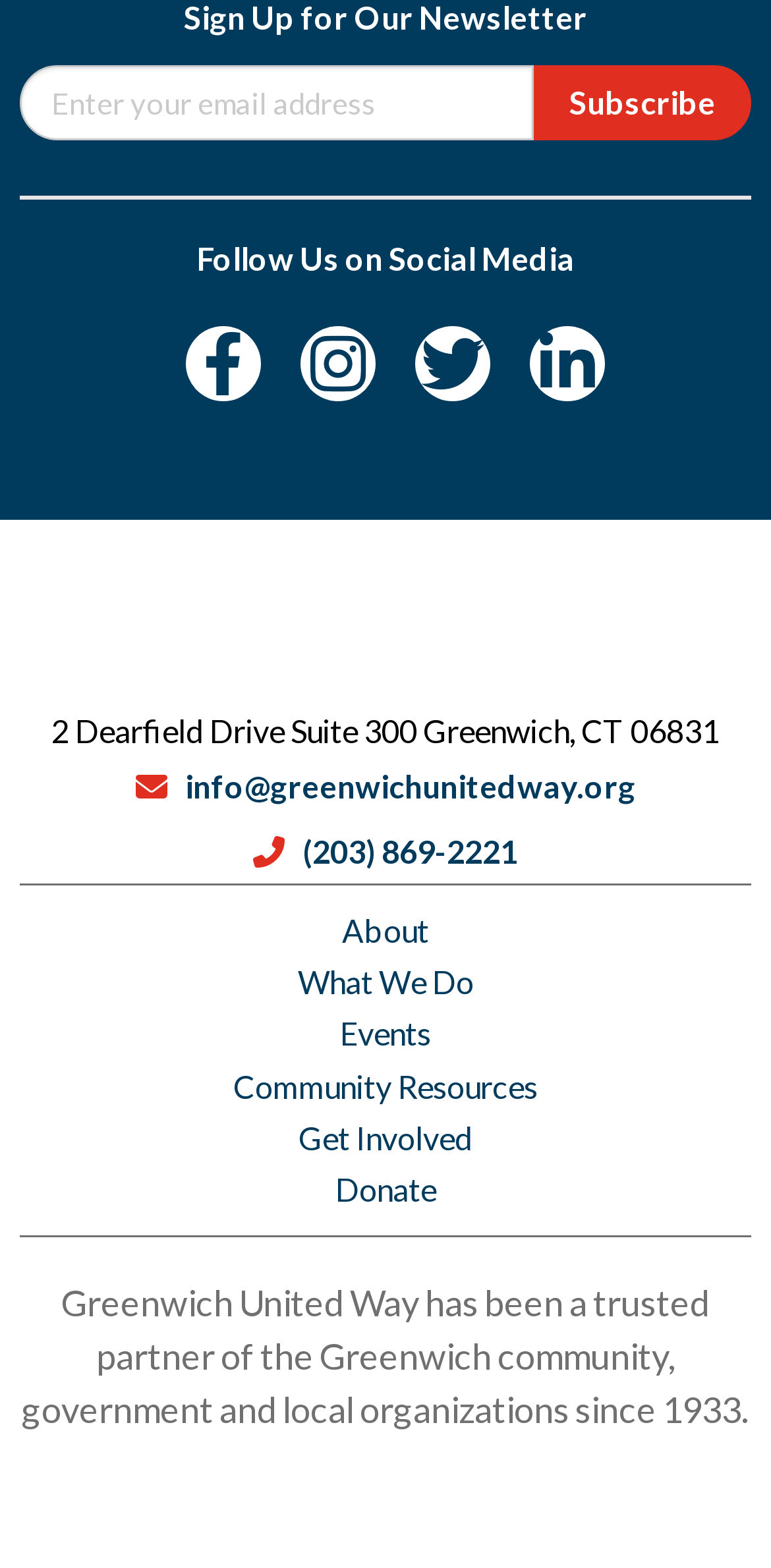Provide the bounding box coordinates of the UI element that matches the description: "Get Involved".

[0.362, 0.709, 0.638, 0.742]